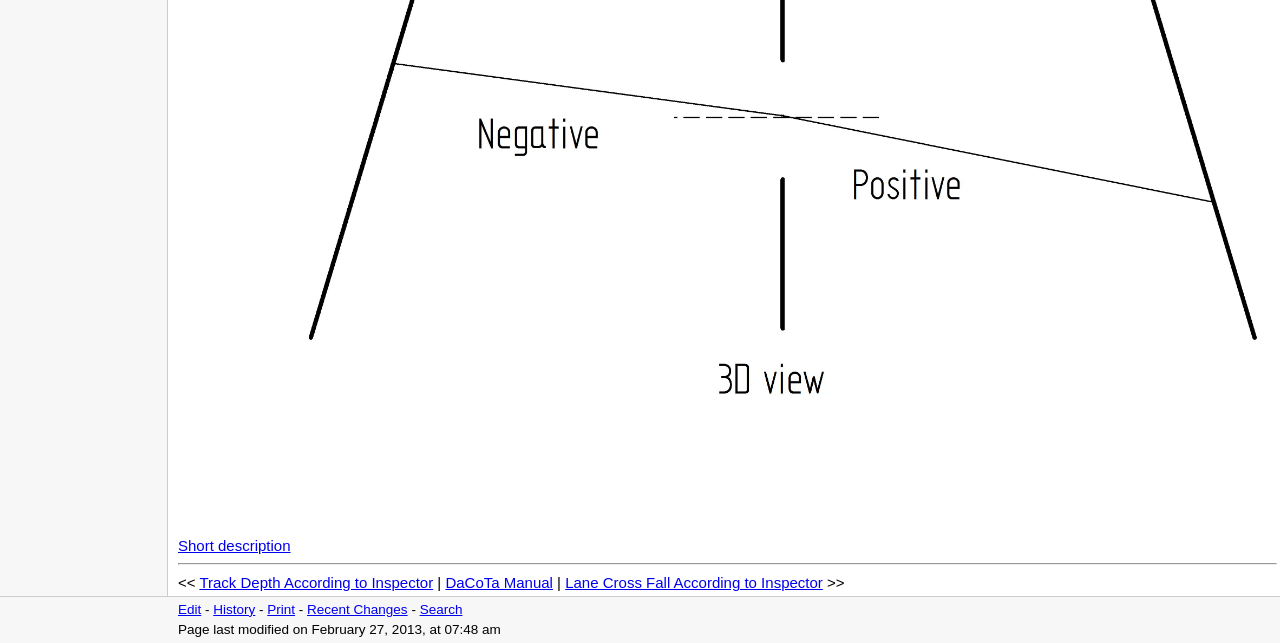How many links are there in the top section?
Please give a detailed answer to the question using the information shown in the image.

I counted the number of links in the top section of the page, which are 'Short description', 'Track Depth According to Inspector', 'DaCoTa Manual', and 'Lane Cross Fall According to Inspector'.